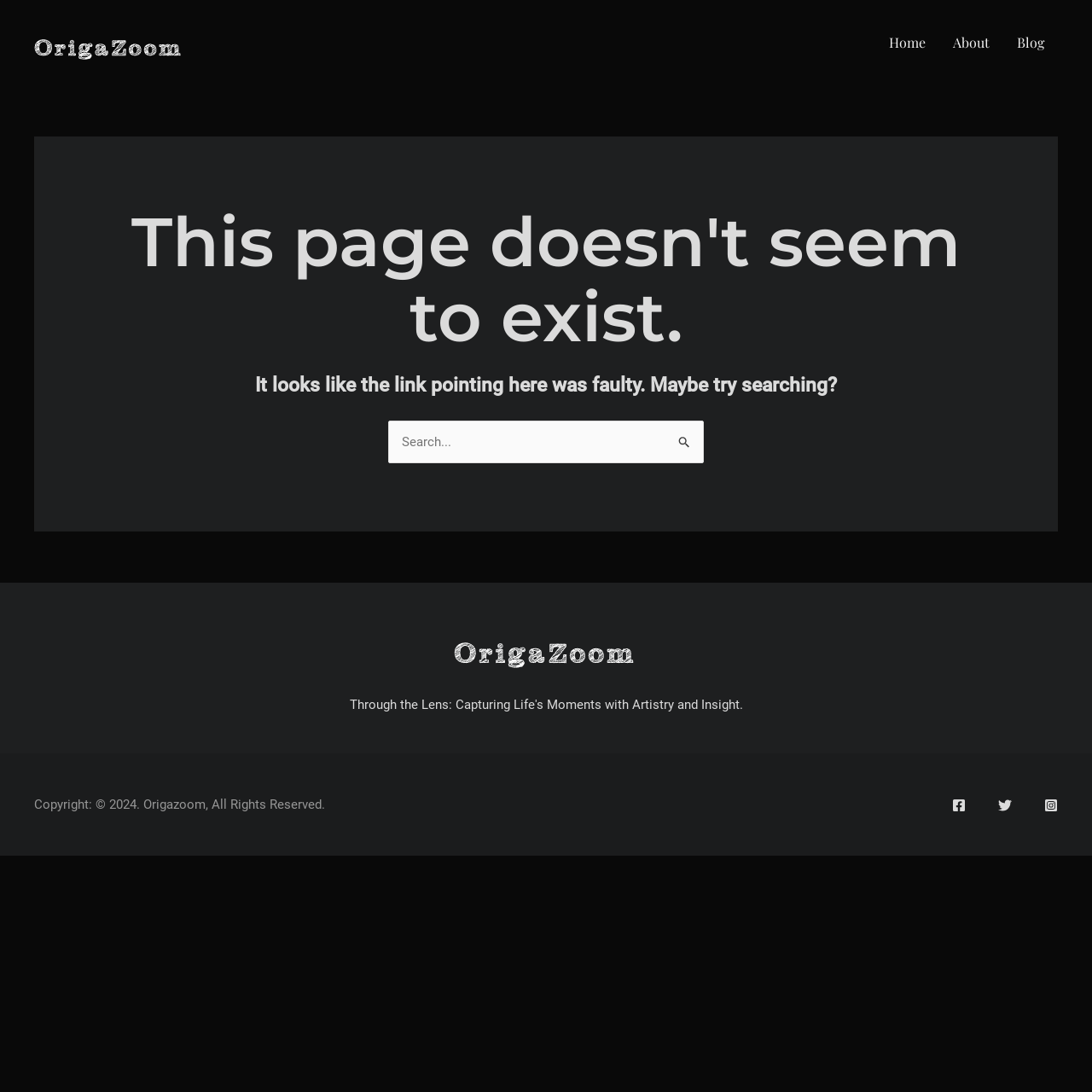Determine the bounding box for the HTML element described here: "Blog". The coordinates should be given as [left, top, right, bottom] with each number being a float between 0 and 1.

[0.919, 0.012, 0.969, 0.066]